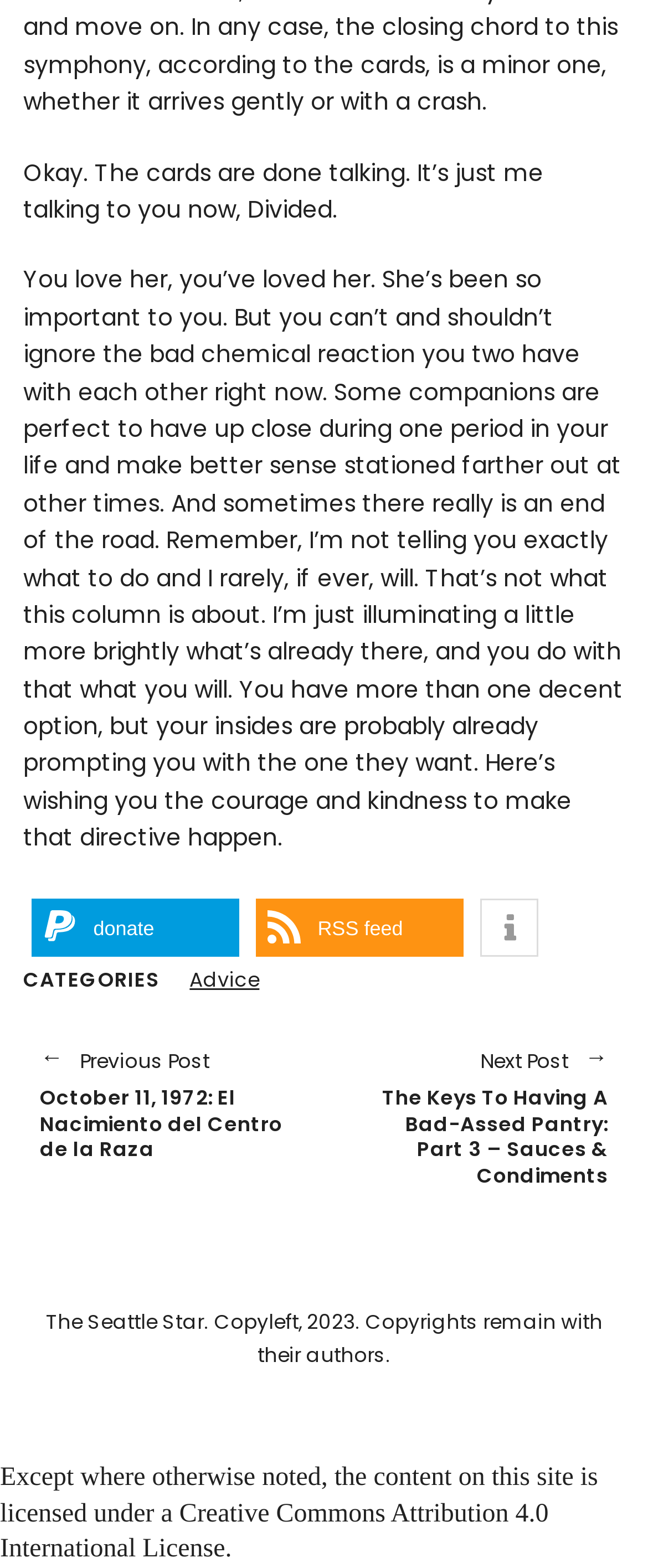Could you indicate the bounding box coordinates of the region to click in order to complete this instruction: "Subscribe to the RSS feed".

[0.395, 0.573, 0.716, 0.61]